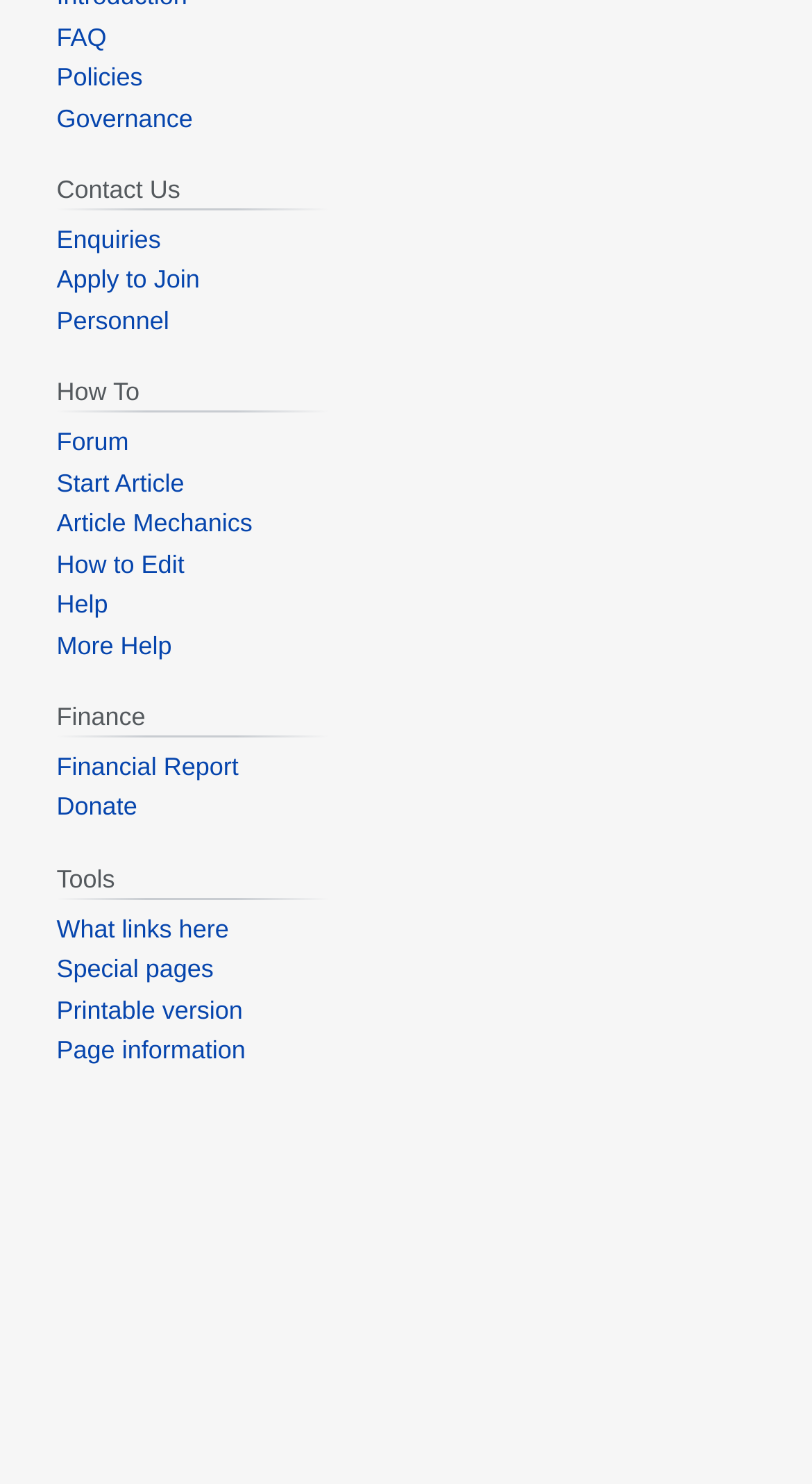Given the element description: "Apply to Join", predict the bounding box coordinates of this UI element. The coordinates must be four float numbers between 0 and 1, given as [left, top, right, bottom].

[0.07, 0.179, 0.246, 0.198]